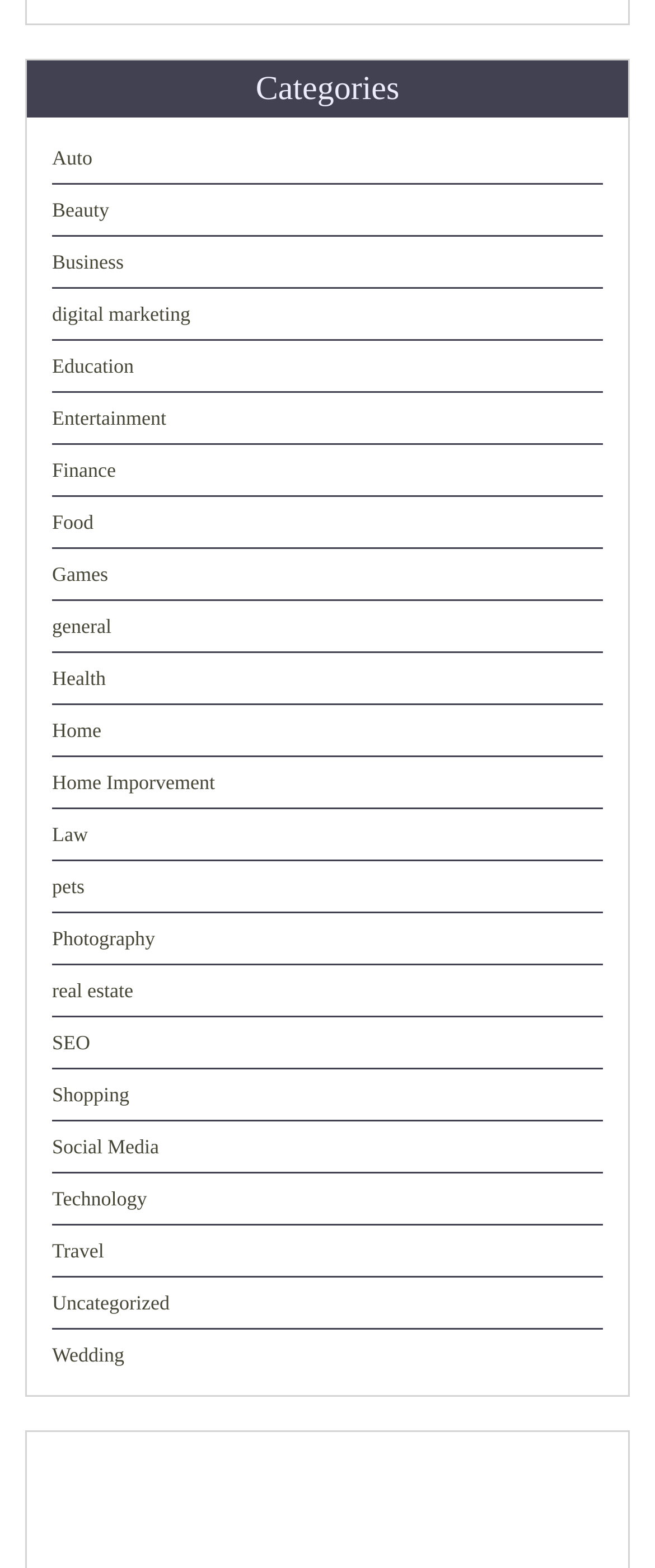Please identify the bounding box coordinates for the region that you need to click to follow this instruction: "Go to the 'Travel' section".

[0.079, 0.791, 0.159, 0.806]